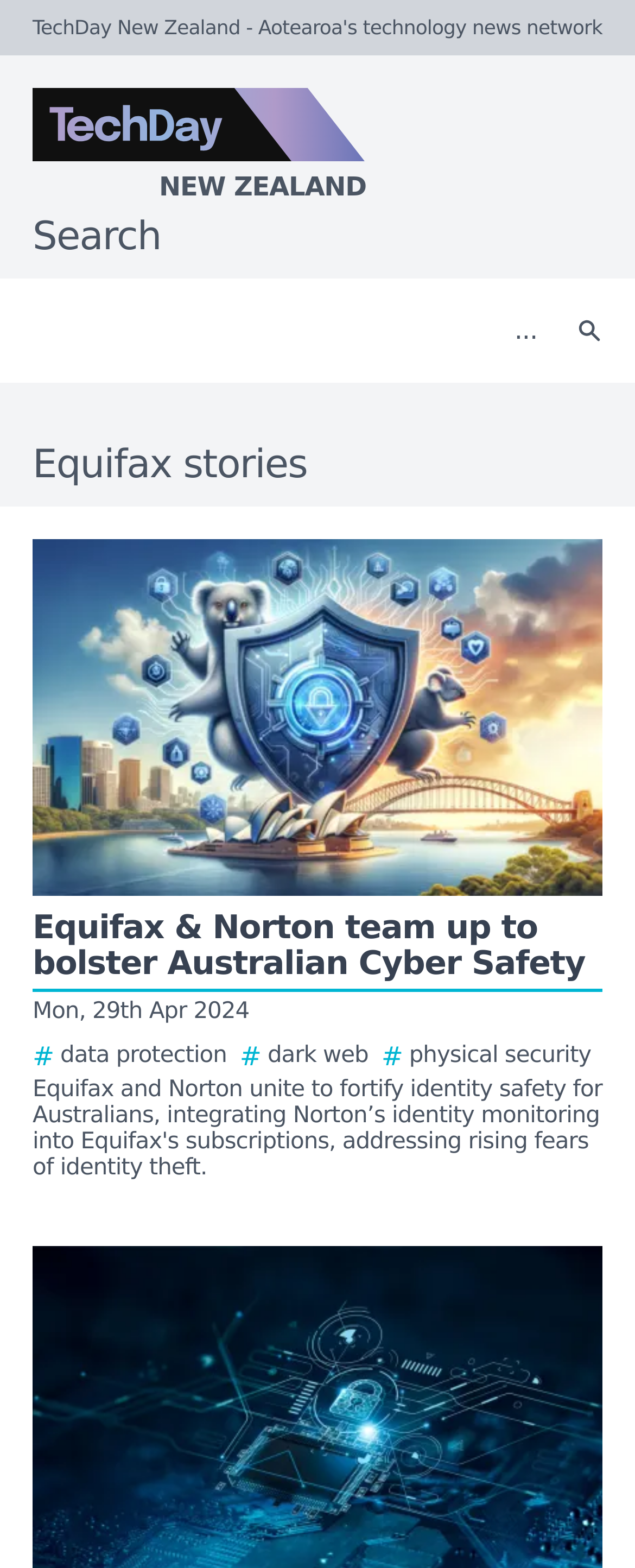Please analyze the image and provide a thorough answer to the question:
How many images are in the first story?

I looked at the first story link and found two image elements, one with the text 'Story image' and another without any text, indicating that there are two images in the first story.